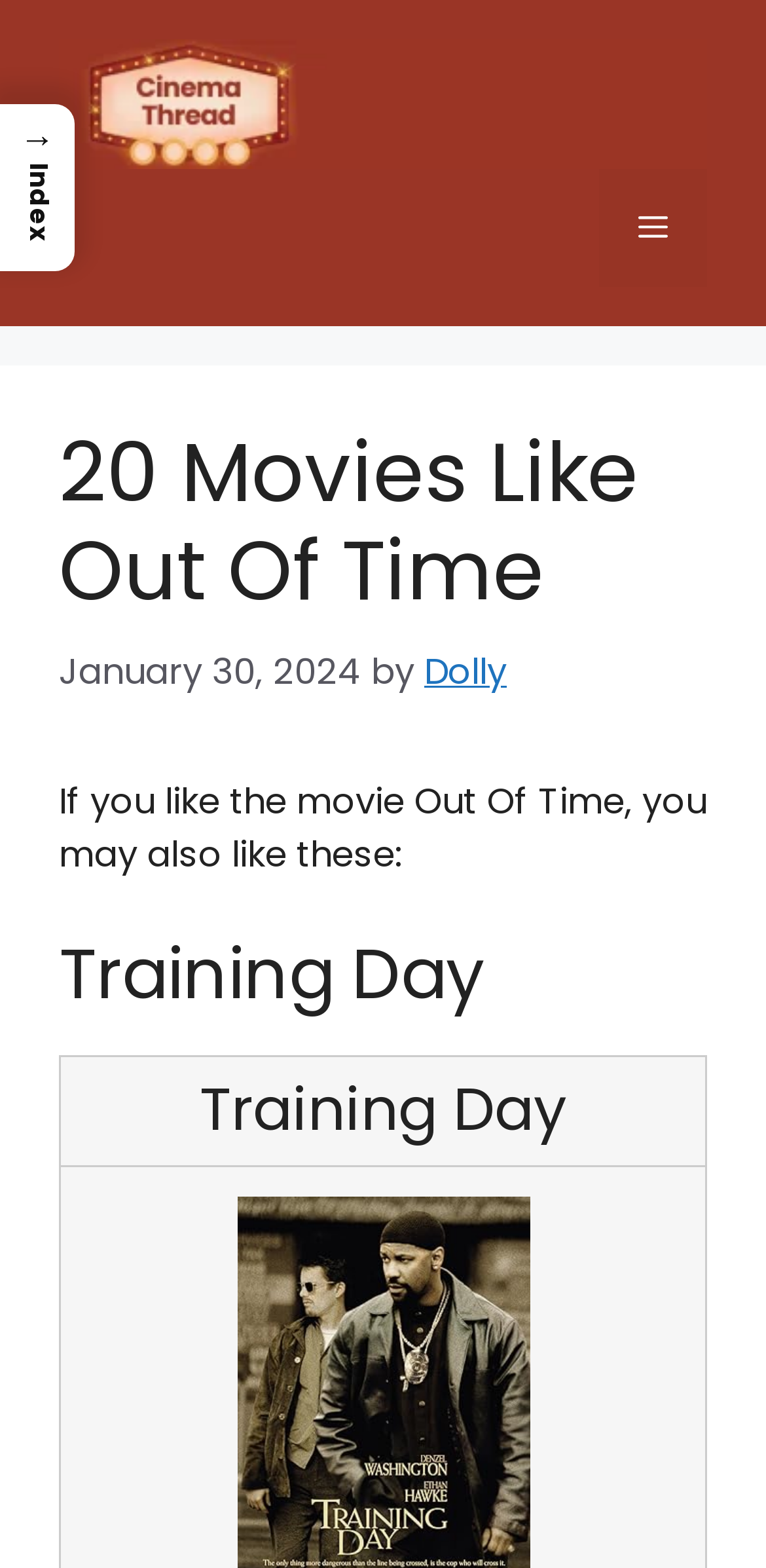What is the first movie recommended?
Refer to the image and provide a one-word or short phrase answer.

Training Day